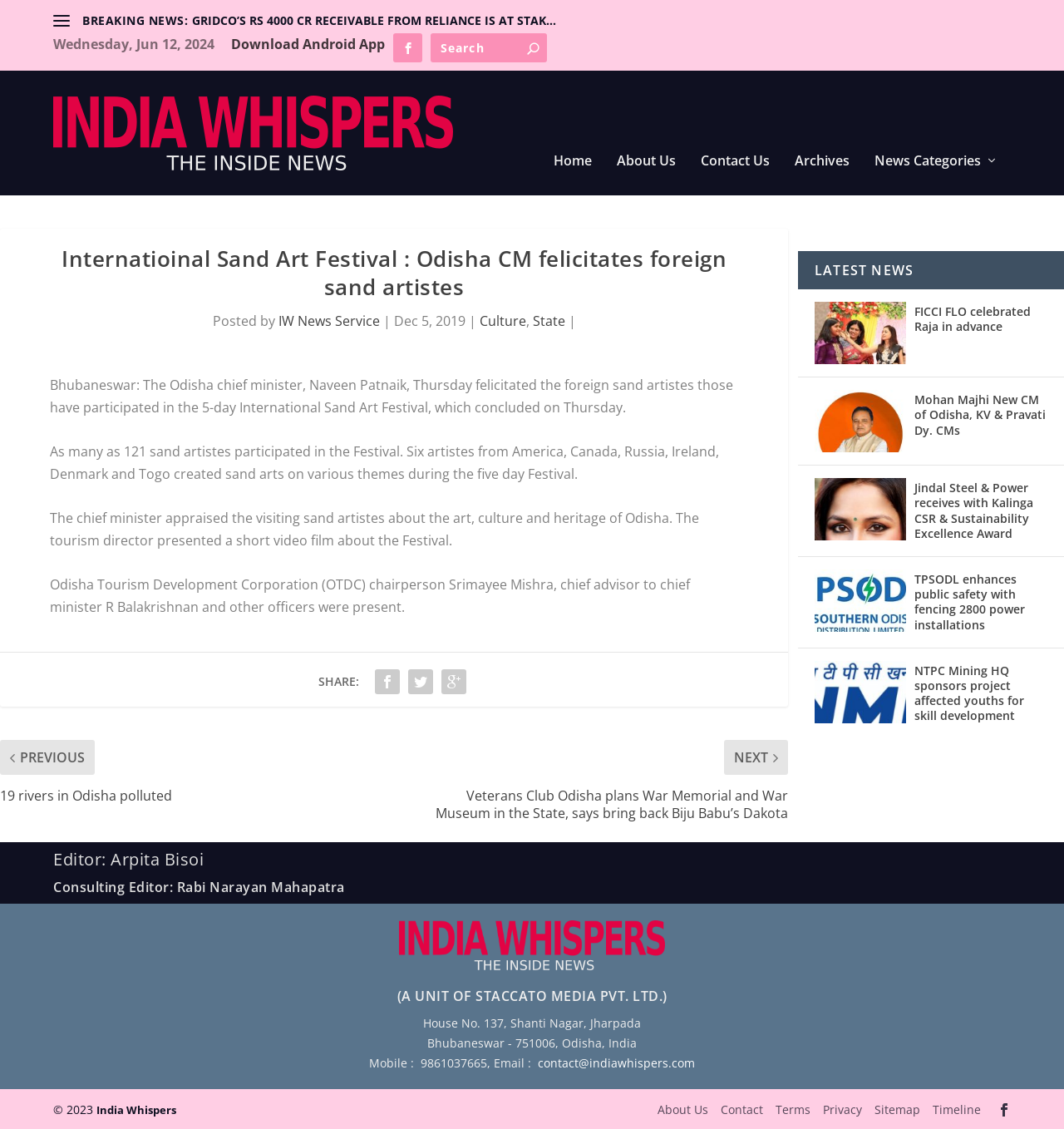Answer the question in one word or a short phrase:
How many sand artistes participated in the Festival?

121